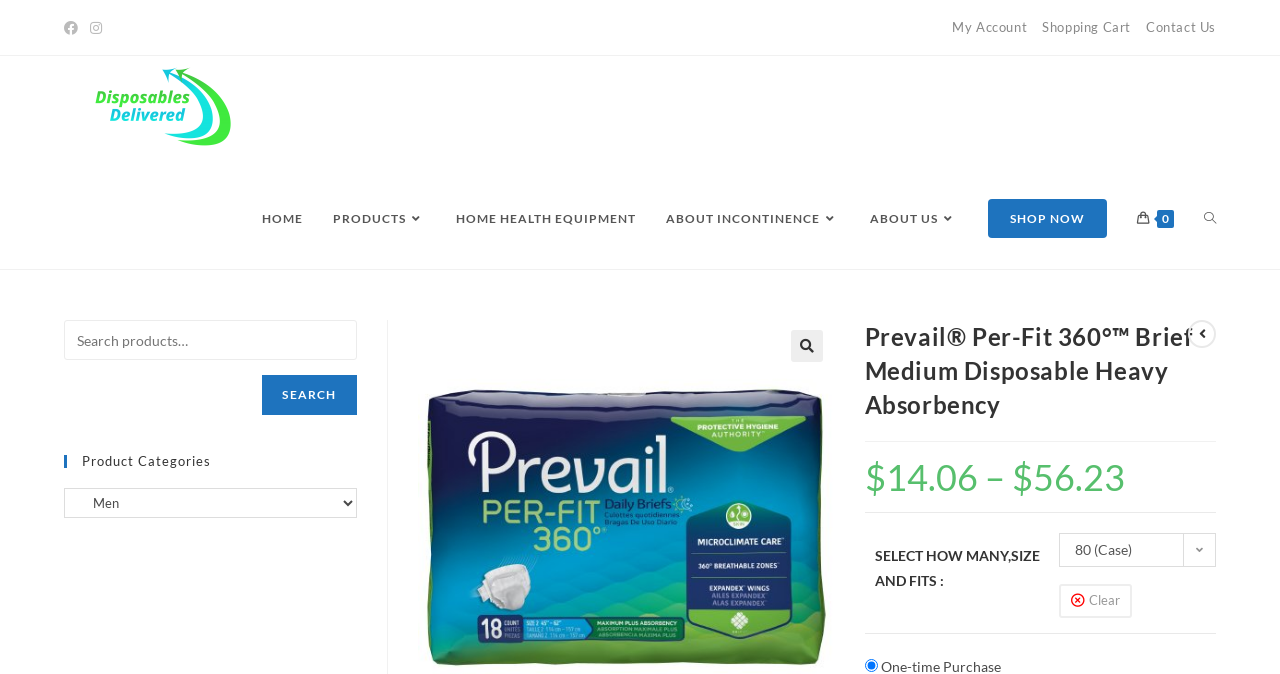What is the product category of the current page?
Based on the image, give a concise answer in the form of a single word or short phrase.

Disposables Delivered